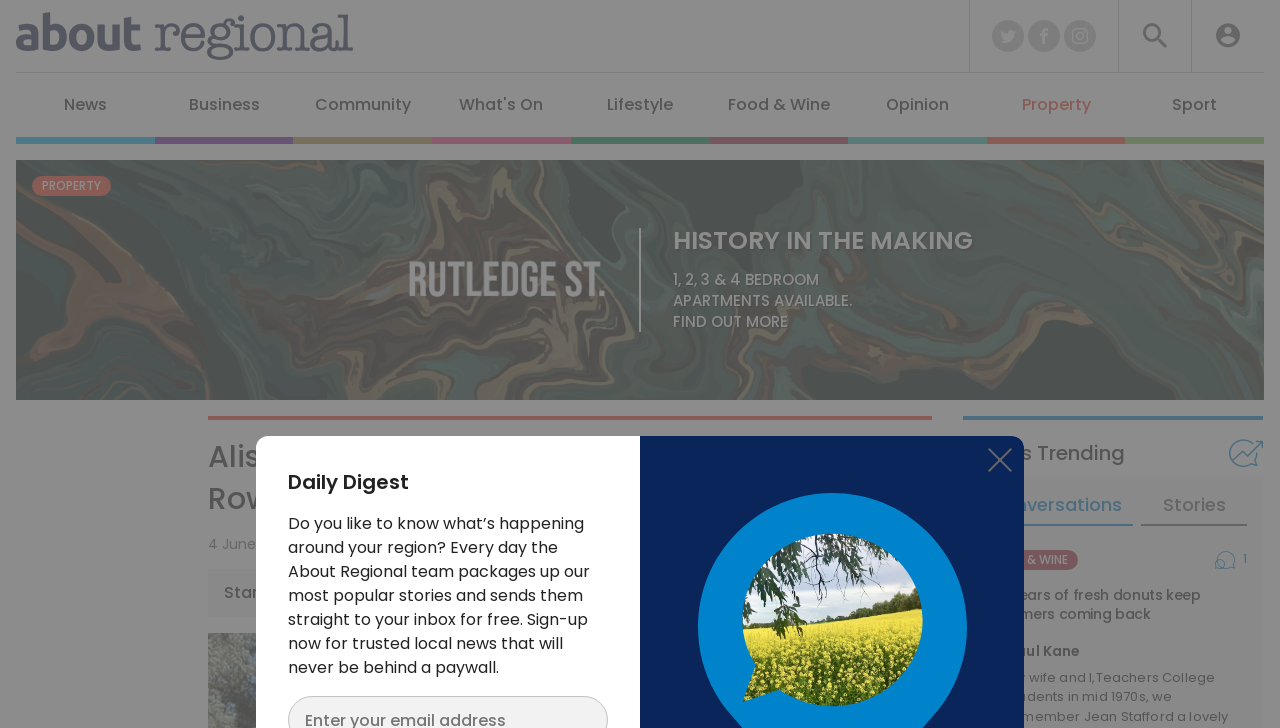Pinpoint the bounding box coordinates of the element that must be clicked to accomplish the following instruction: "Search for something". The coordinates should be in the format of four float numbers between 0 and 1, i.e., [left, top, right, bottom].

[0.93, 0.012, 0.955, 0.087]